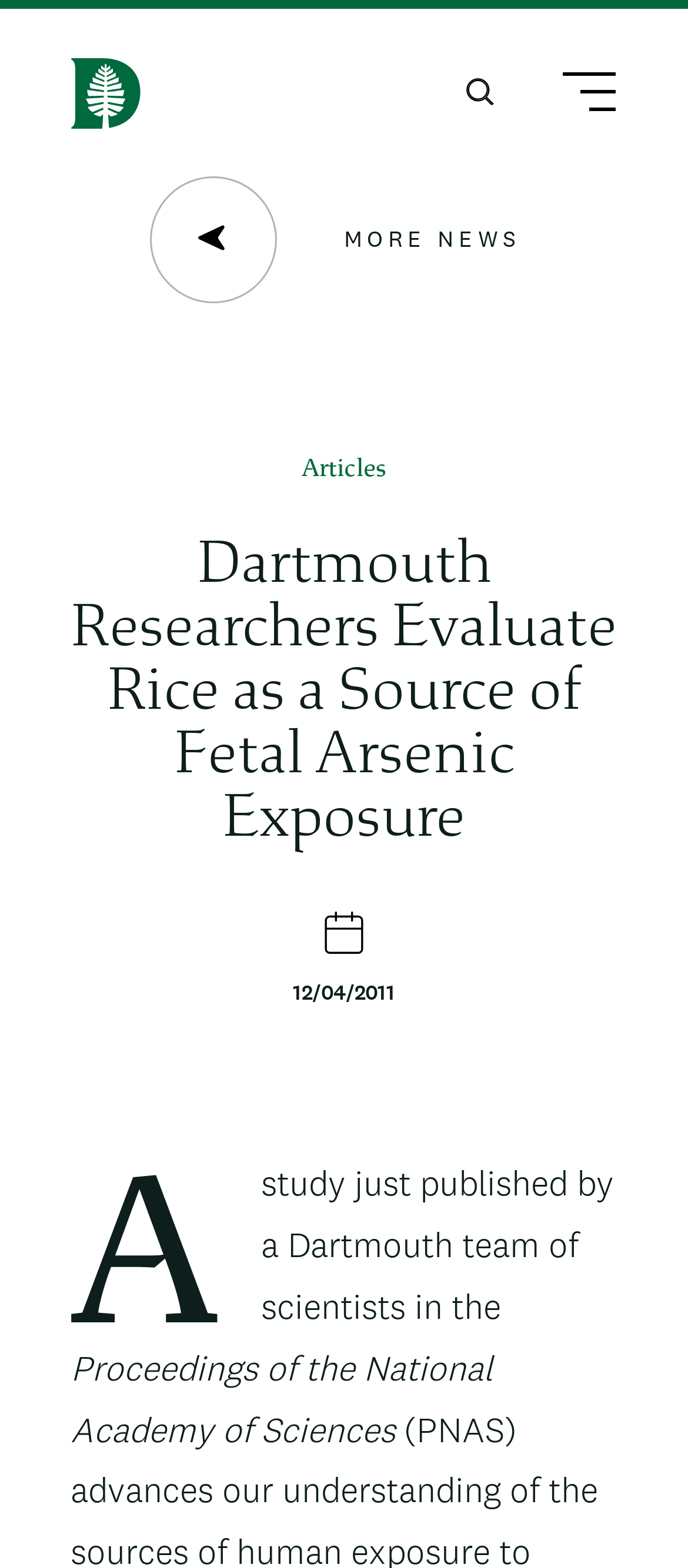Answer the following in one word or a short phrase: 
How many images are on the webpage?

5